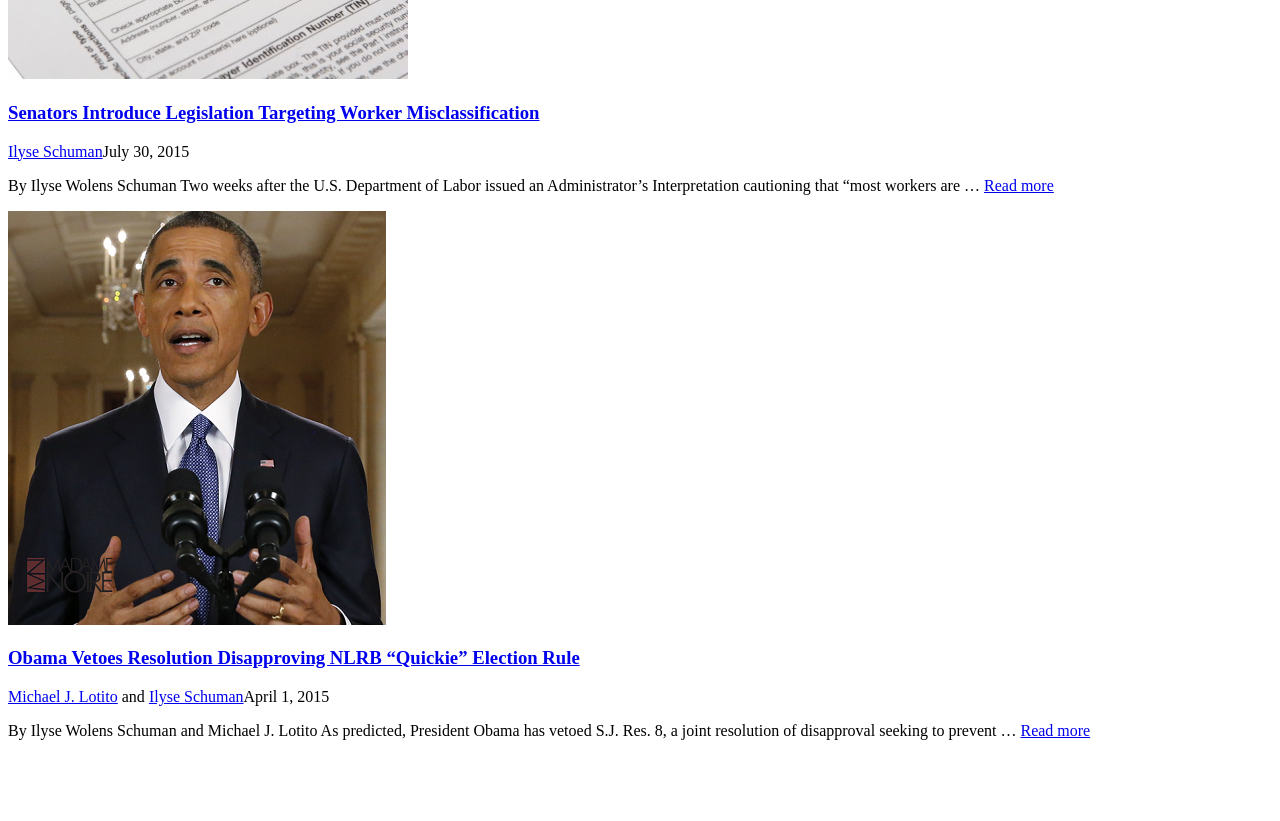Respond to the question with just a single word or phrase: 
How many links are in the first article?

2